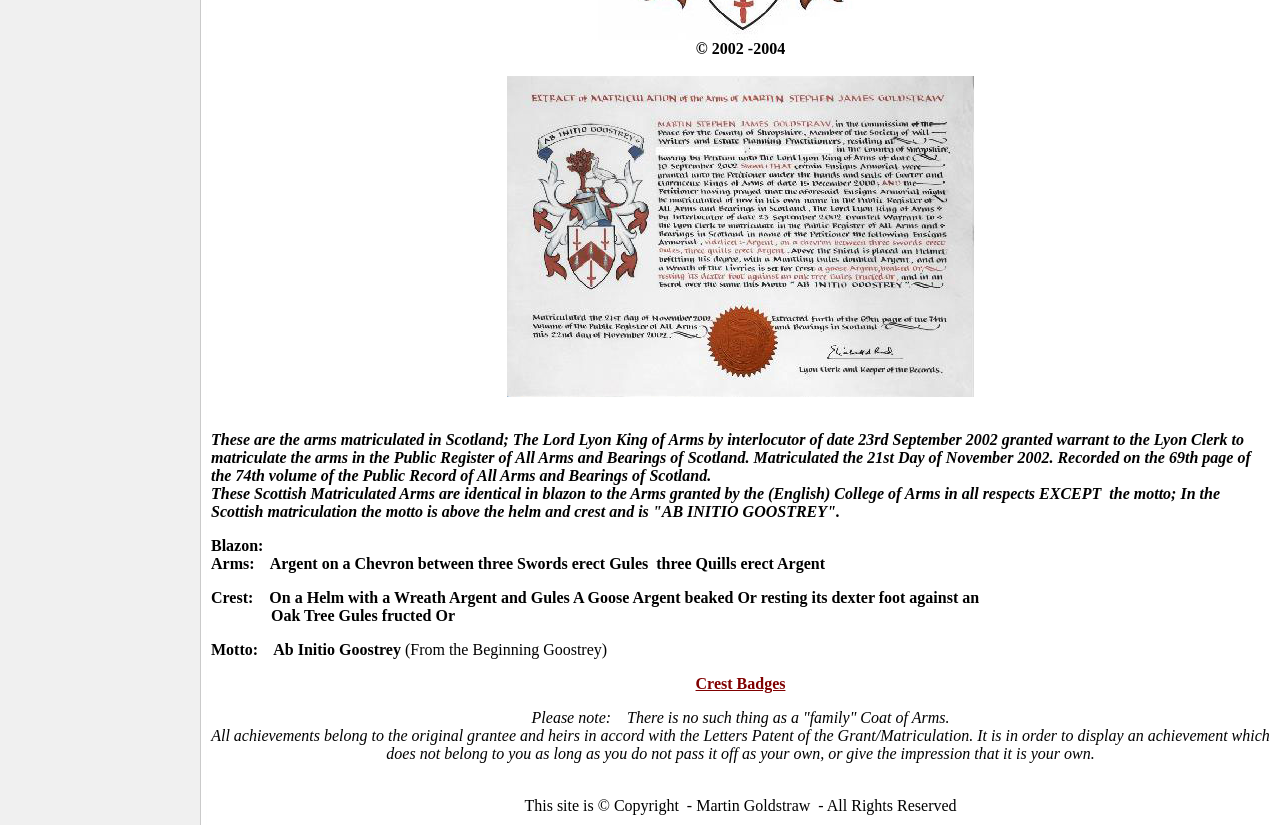Given the element description "Crest Badges", identify the bounding box of the corresponding UI element.

[0.543, 0.818, 0.614, 0.839]